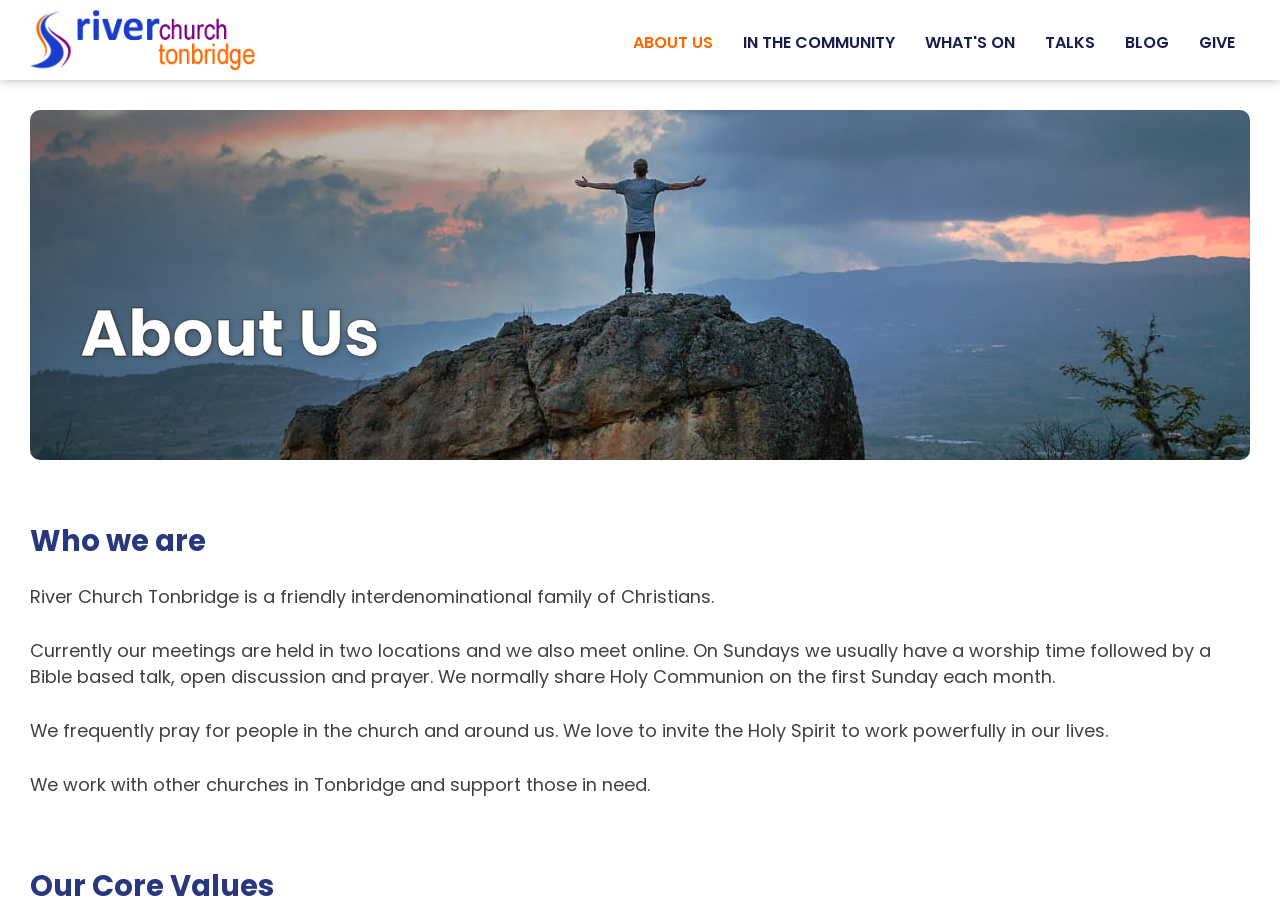Please reply with a single word or brief phrase to the question: 
What is the frequency of Holy Communion at River Church Tonbridge?

first Sunday each month